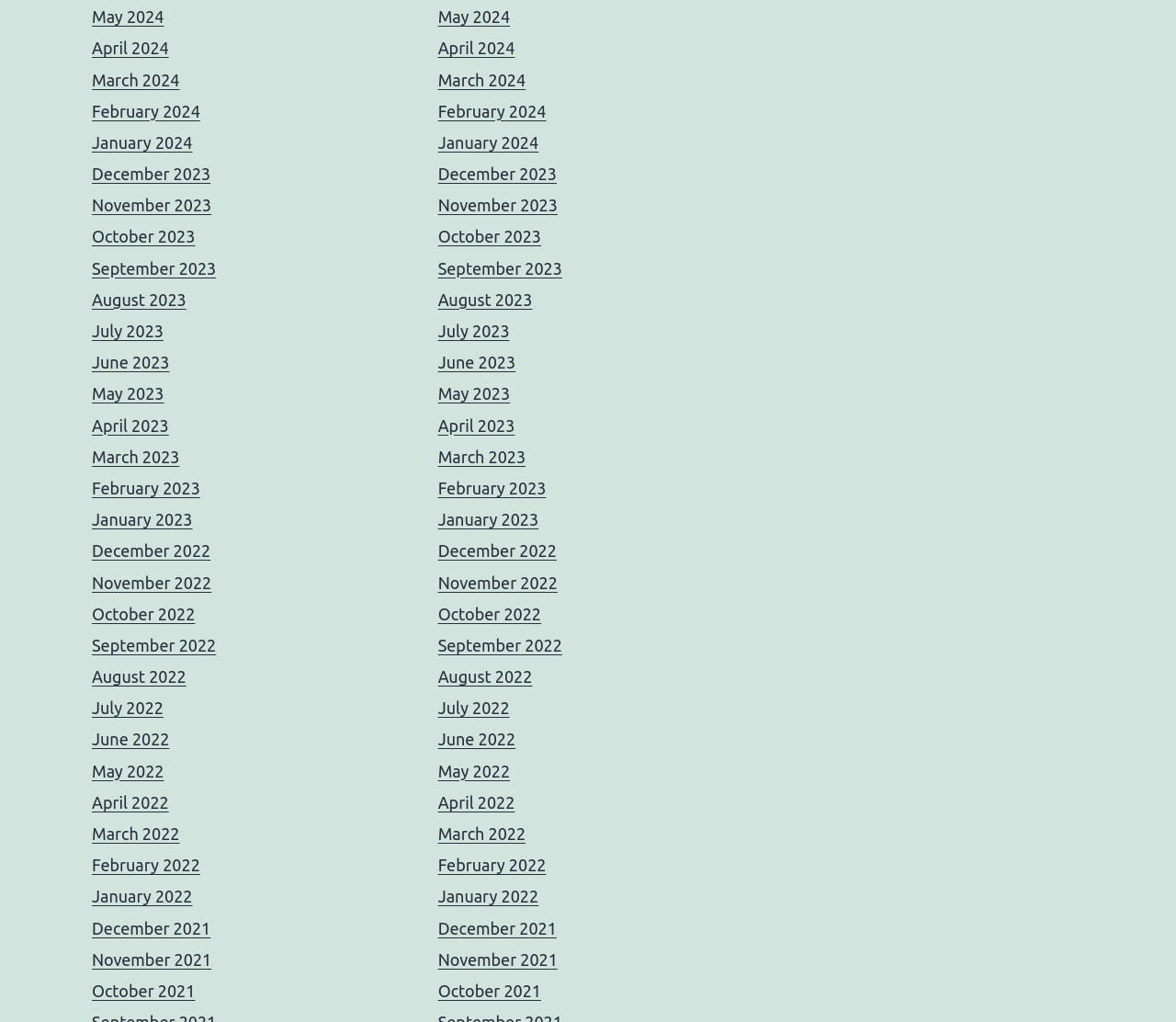Are the months listed in chronological order?
Please respond to the question with a detailed and well-explained answer.

By analyzing the list of links, I noticed that the months are listed in chronological order, with the earliest month (December 2021) at the bottom and the latest month (May 2024) at the top.